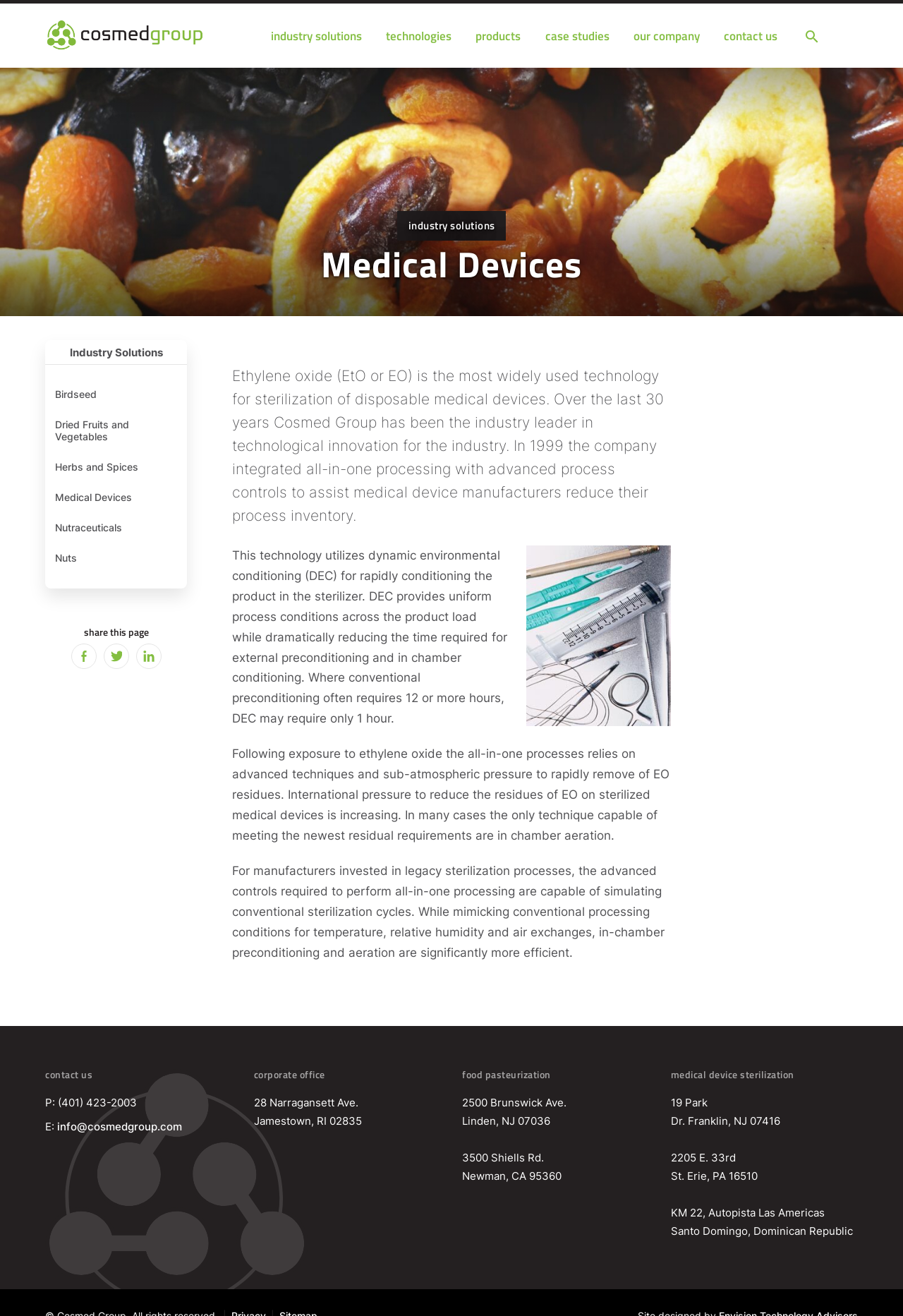Please locate the bounding box coordinates for the element that should be clicked to achieve the following instruction: "Contact HAFÐU SAMBAND". Ensure the coordinates are given as four float numbers between 0 and 1, i.e., [left, top, right, bottom].

None